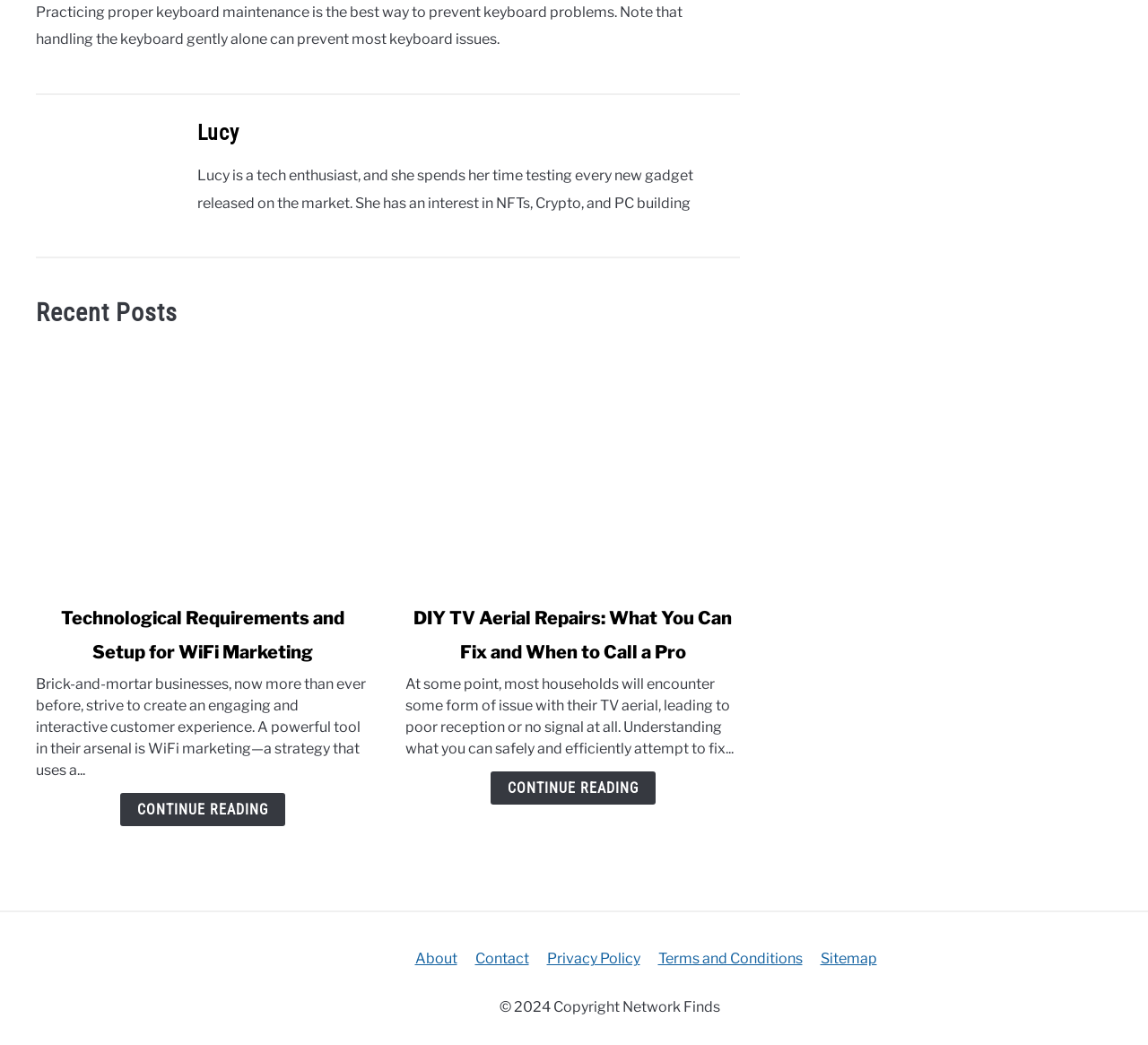What is the purpose of the 'Continue Reading' links on the webpage?
Answer the question with detailed information derived from the image.

The 'Continue Reading' links are provided at the end of each article summary, allowing users to click and read the full article if they are interested in learning more about the topic.